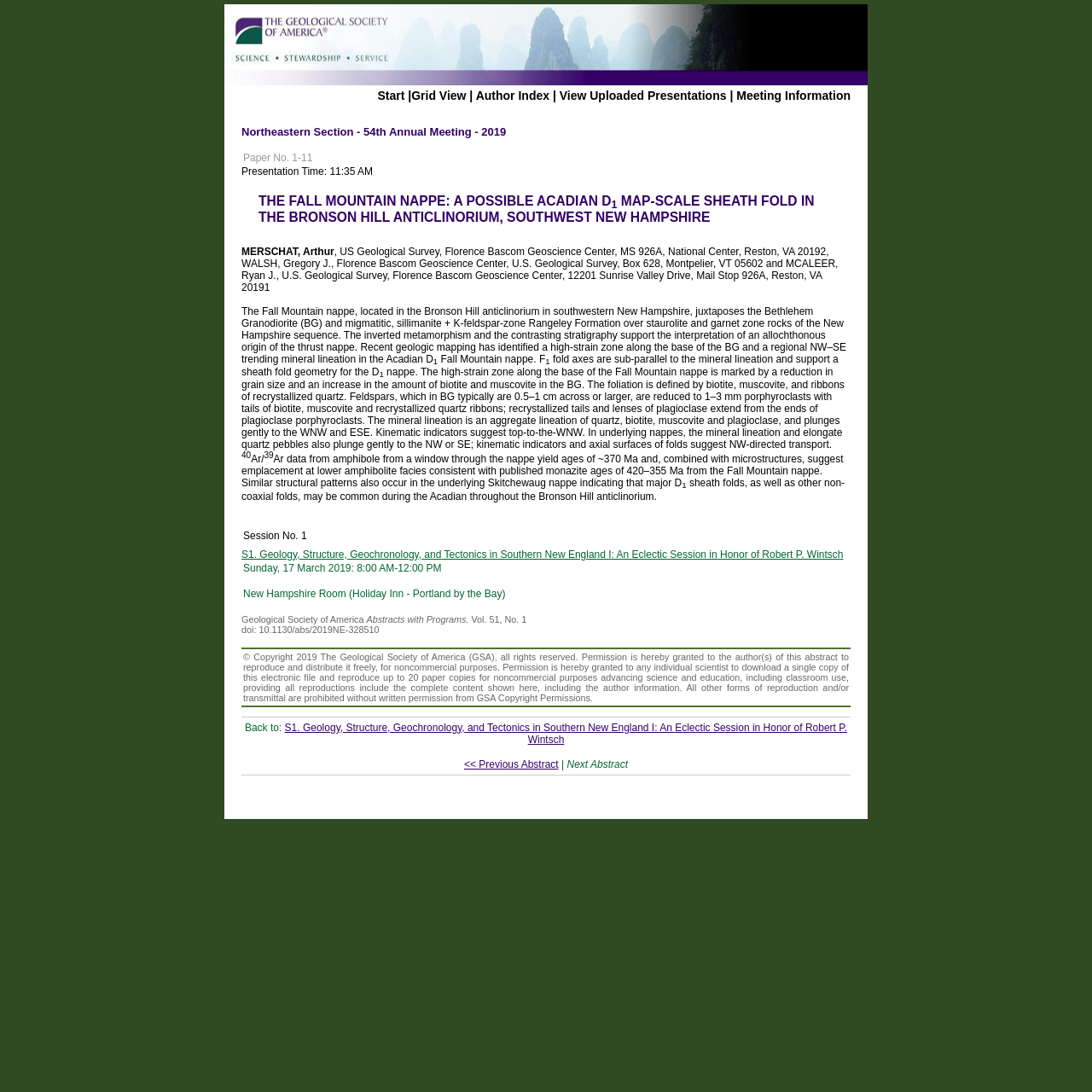What is the presentation time?
Can you provide a detailed and comprehensive answer to the question?

I found the presentation time by looking at the text 'Presentation Time: 11:35 AM' which is located below the paper number.